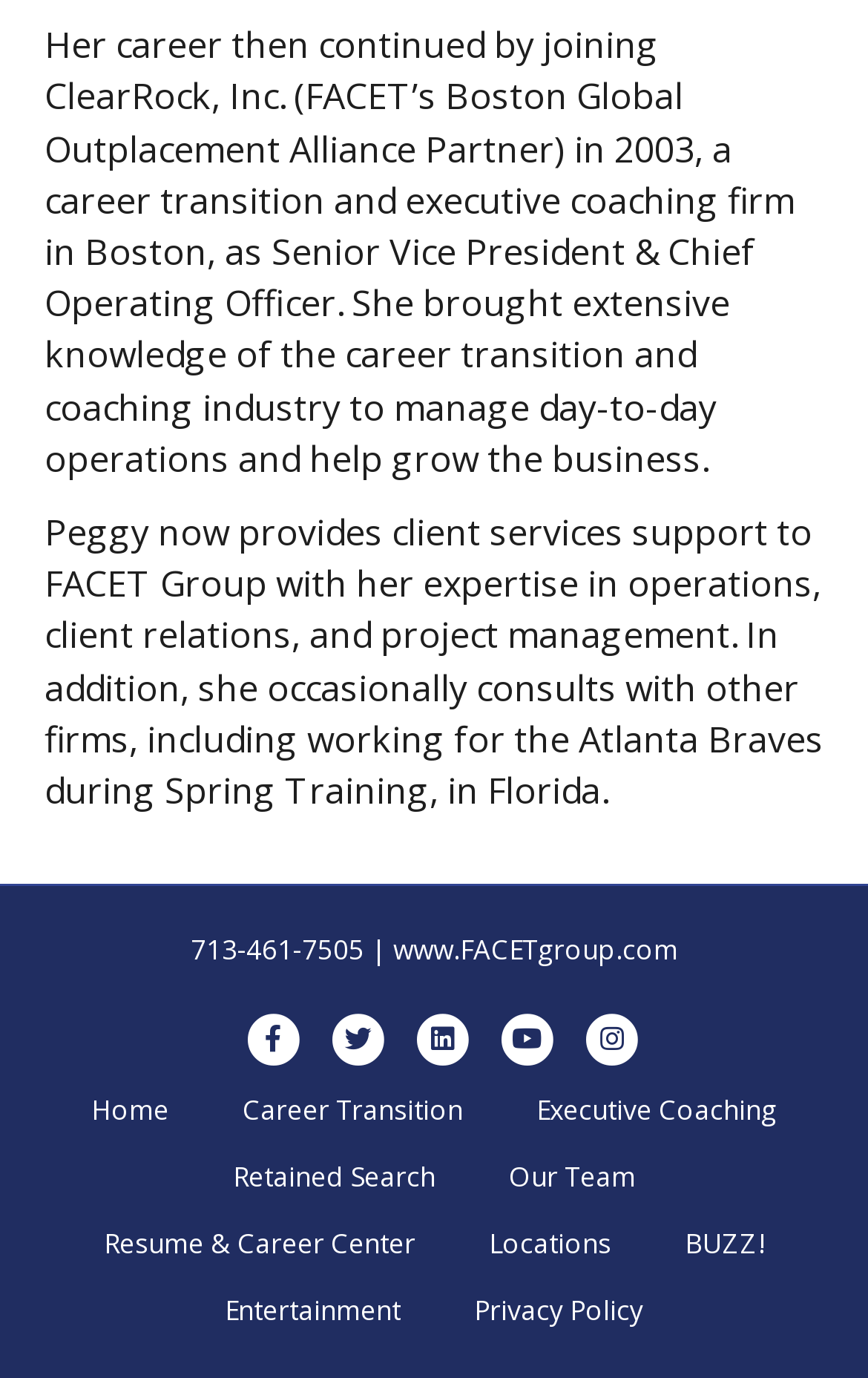Provide a brief response to the question using a single word or phrase: 
What is the website URL provided?

www.FACETgroup.com